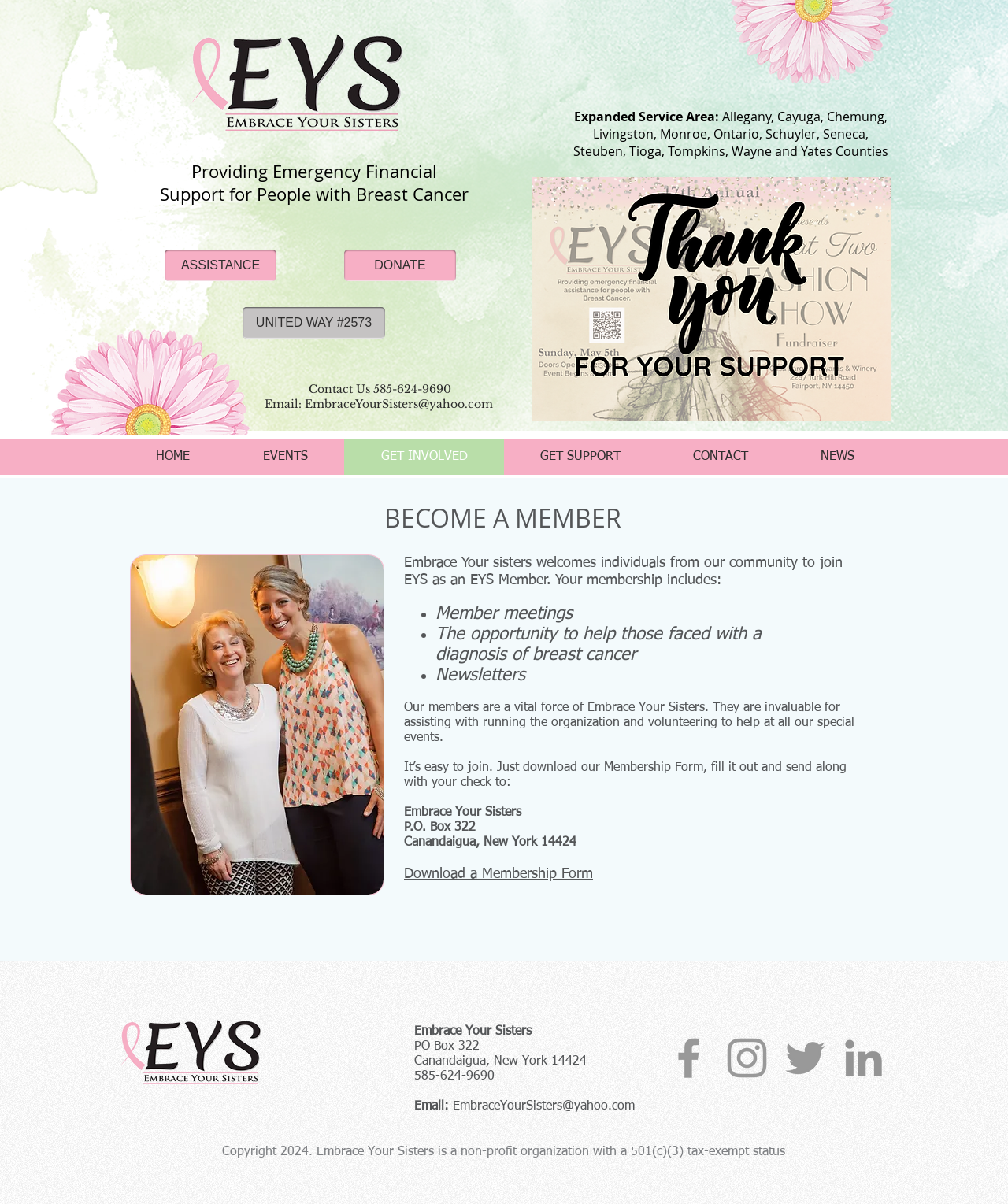Locate the bounding box coordinates of the area to click to fulfill this instruction: "Click the 'HOME' link in the navigation menu". The bounding box should be presented as four float numbers between 0 and 1, in the order [left, top, right, bottom].

[0.118, 0.364, 0.224, 0.394]